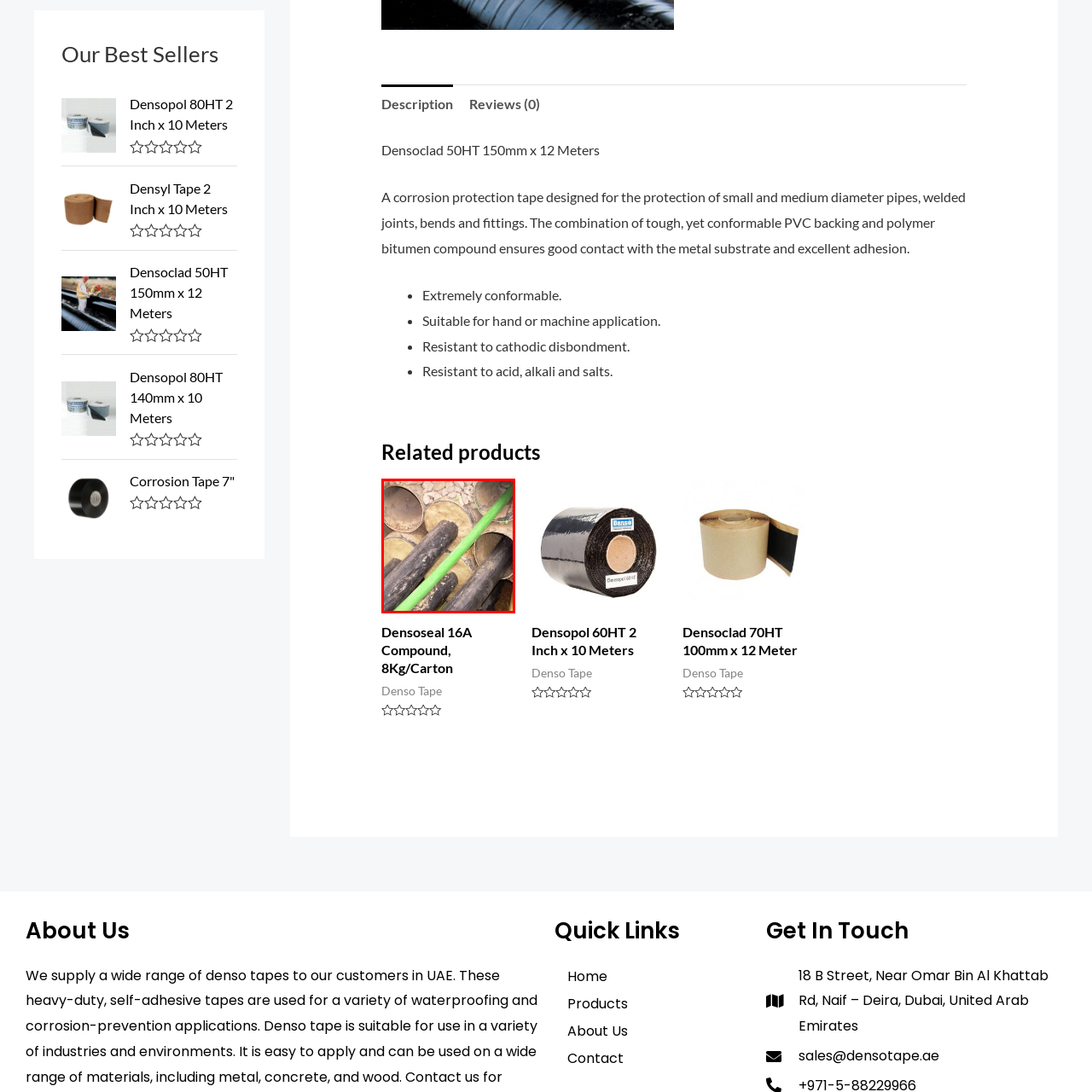Inspect the image outlined by the red box and answer the question using a single word or phrase:
What is the material of the cylindrical tubes?

Composite material or coated